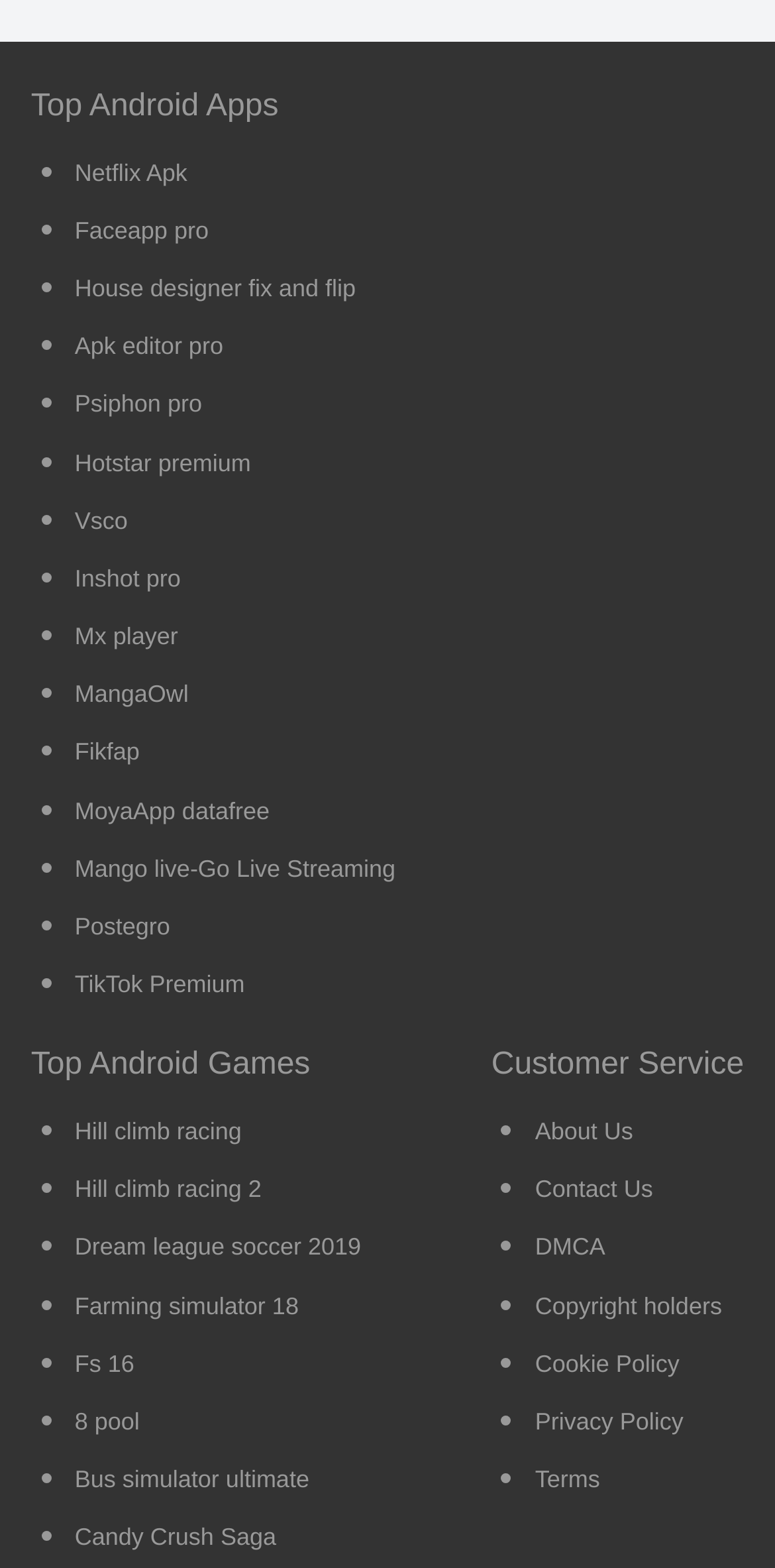Find the bounding box coordinates for the area you need to click to carry out the instruction: "Click on Netflix Apk". The coordinates should be four float numbers between 0 and 1, indicated as [left, top, right, bottom].

[0.096, 0.095, 0.242, 0.126]